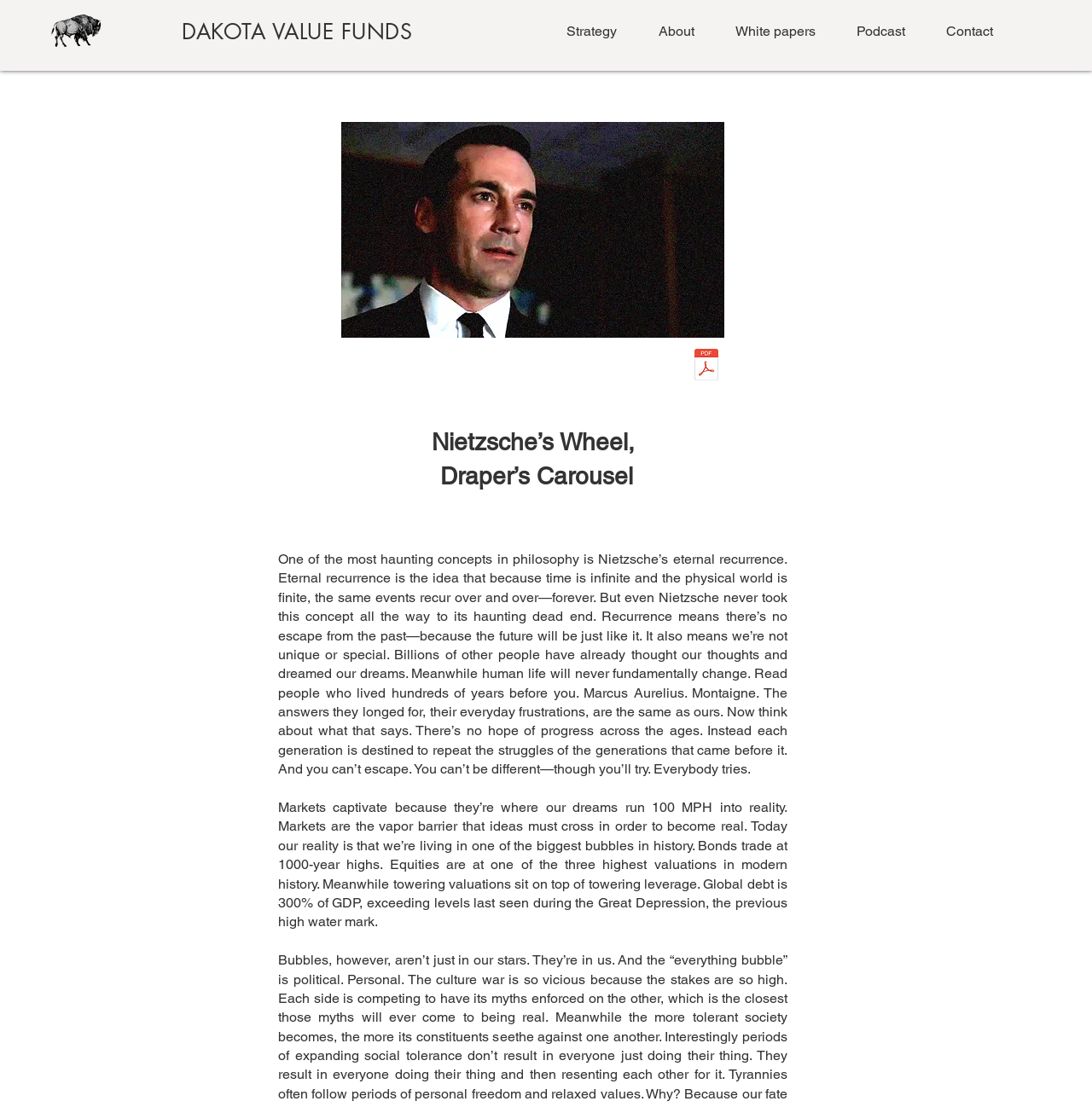What is the image above the text about Nietzsche's wheel?
Using the details shown in the screenshot, provide a comprehensive answer to the question.

The image above the text about Nietzsche's wheel is described as 'mad-men-the-wheel--w rgb noise and contrast.jpg', which suggests that it is an image related to the concept of the wheel, possibly from the TV show Mad Men.